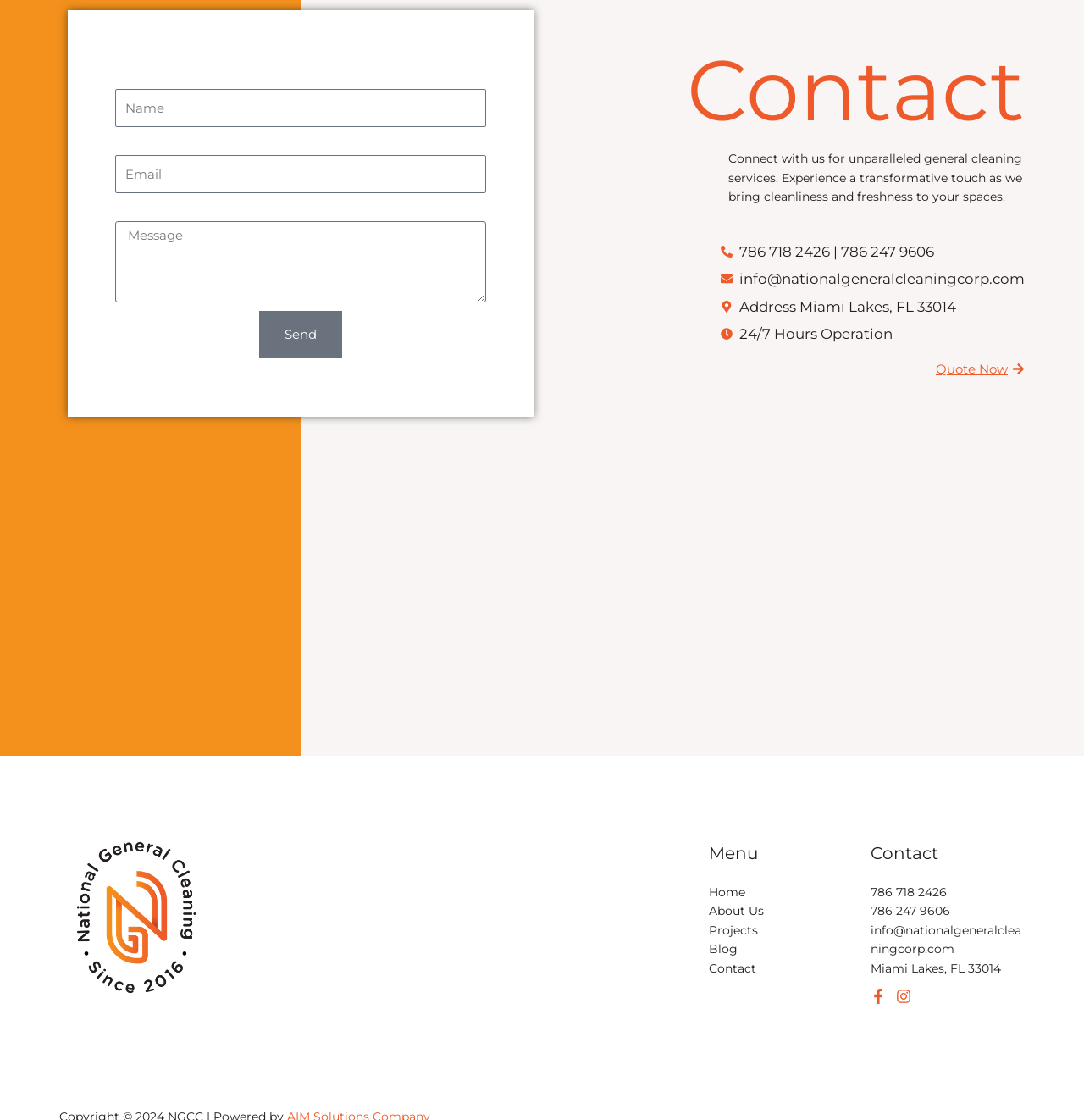What social media platforms does the company have?
Using the image as a reference, give an elaborate response to the question.

The company's social media platforms can be found in the footer section of the webpage, where there are links to their Facebook and Instagram pages. This indicates that the company has a presence on these two social media platforms.